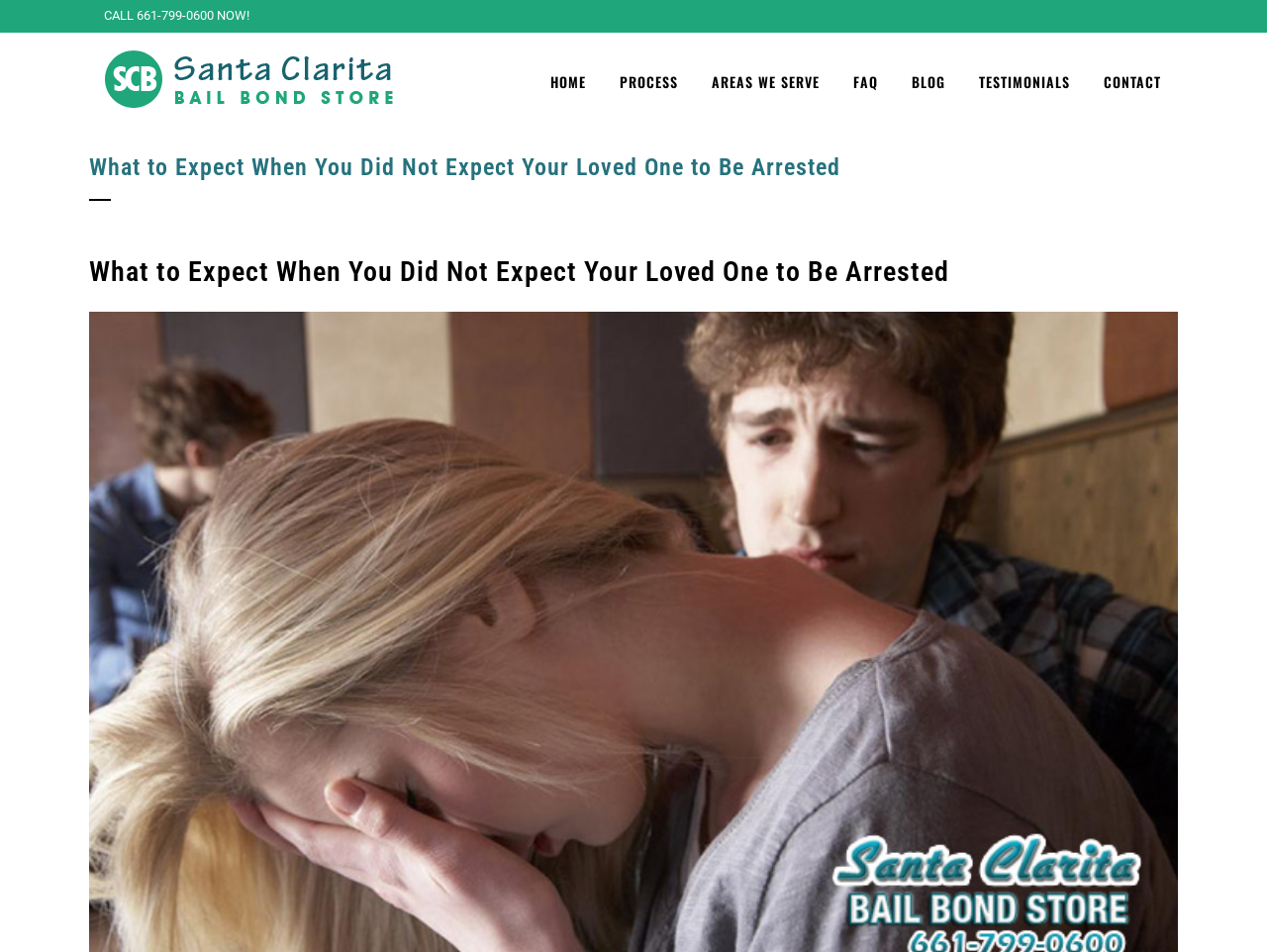Based on what you see in the screenshot, provide a thorough answer to this question: What is the purpose of the webpage?

I inferred the purpose of the webpage by looking at the content and structure of the webpage, including the phone number and menu items, which suggest that the webpage is related to bail bond services.